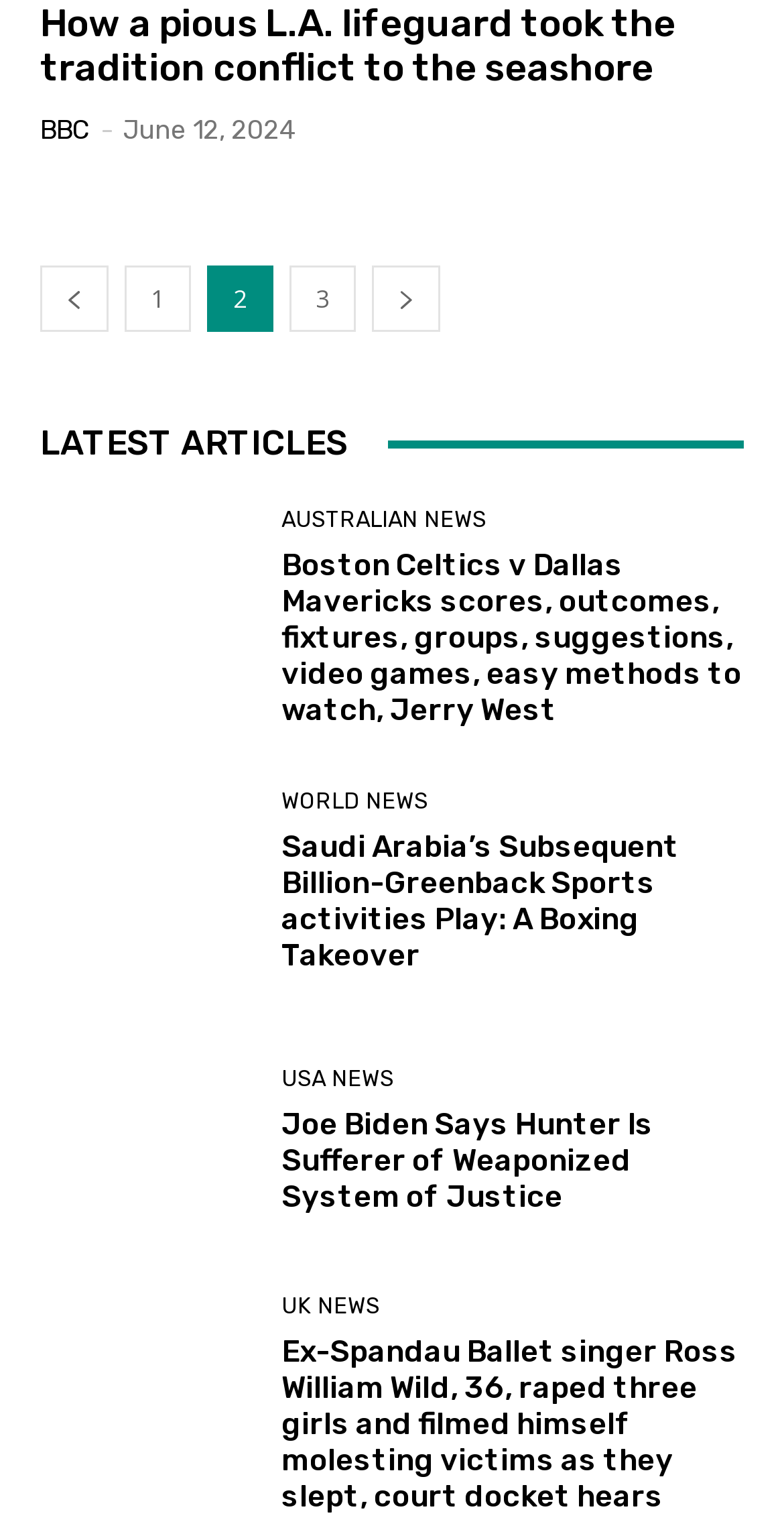Locate the bounding box coordinates of the element to click to perform the following action: 'go to next page'. The coordinates should be given as four float values between 0 and 1, in the form of [left, top, right, bottom].

[0.474, 0.173, 0.562, 0.216]